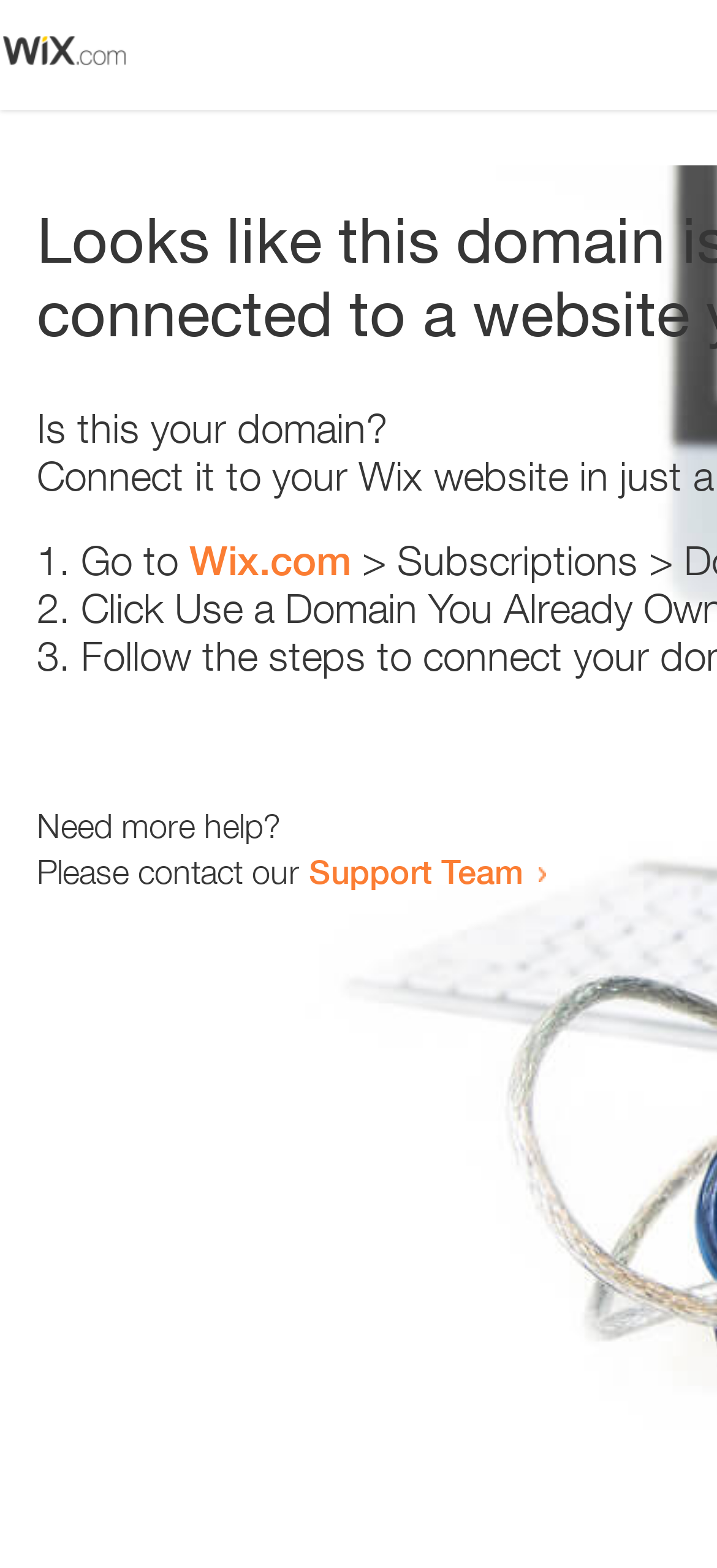Provide a one-word or short-phrase answer to the question:
What is the support team contact method?

Link